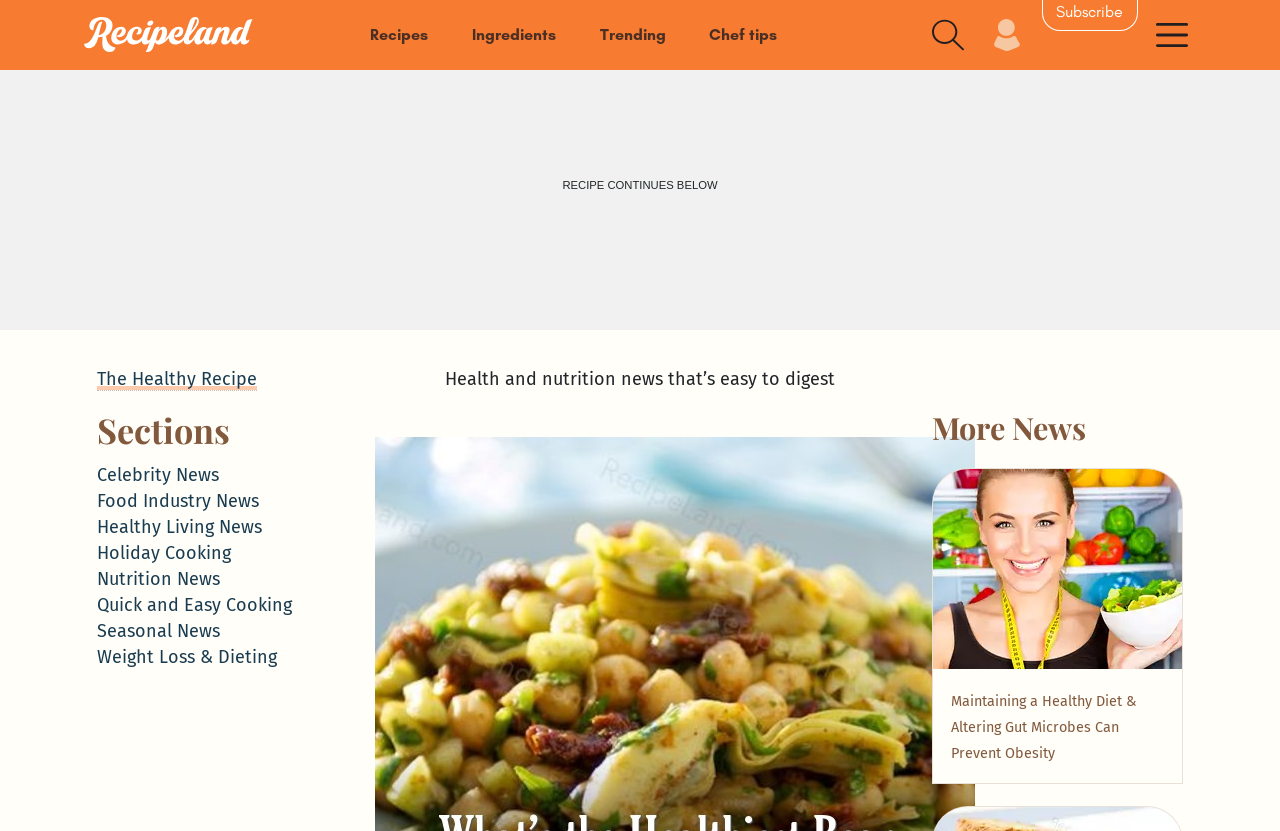Identify the bounding box coordinates for the UI element described by the following text: "Recipes". Provide the coordinates as four float numbers between 0 and 1, in the format [left, top, right, bottom].

[0.289, 0.028, 0.335, 0.056]